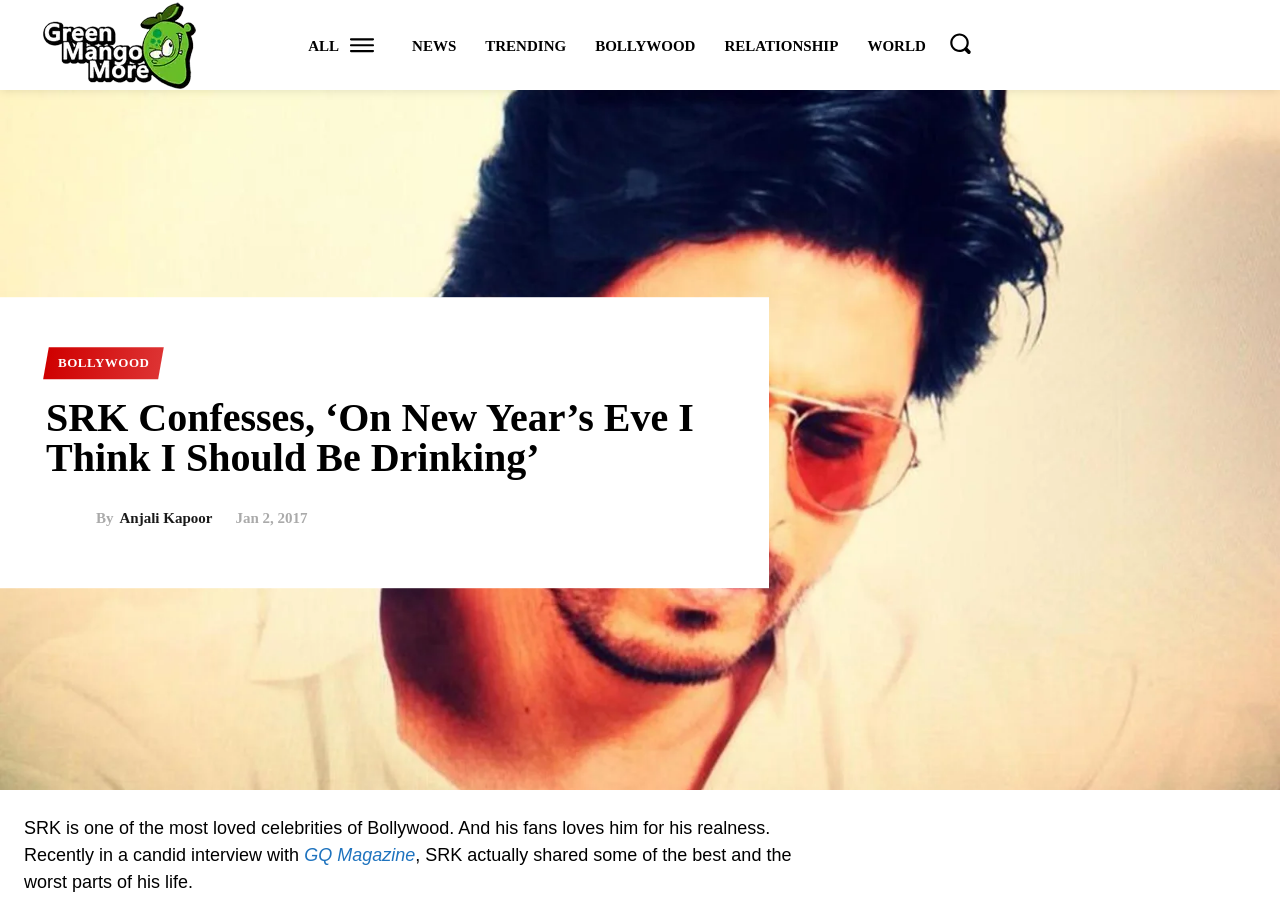Identify the bounding box coordinates of the section to be clicked to complete the task described by the following instruction: "View Bollywood news". The coordinates should be four float numbers between 0 and 1, formatted as [left, top, right, bottom].

[0.456, 0.033, 0.553, 0.066]